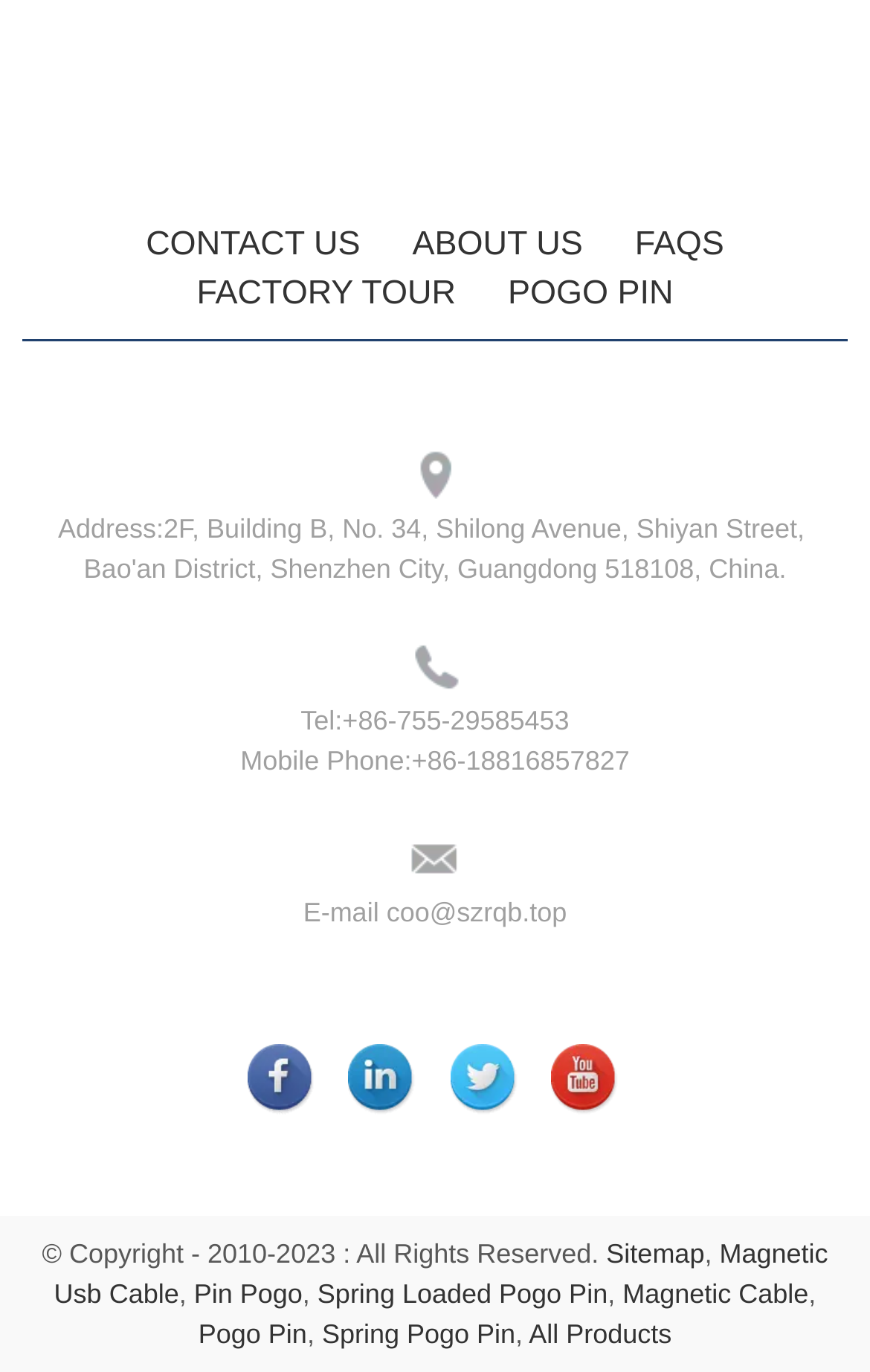From the image, can you give a detailed response to the question below:
What is the email address provided?

I found the email address by looking at the contact information section, where it is listed as 'E-mail coo@szrqb.top'.